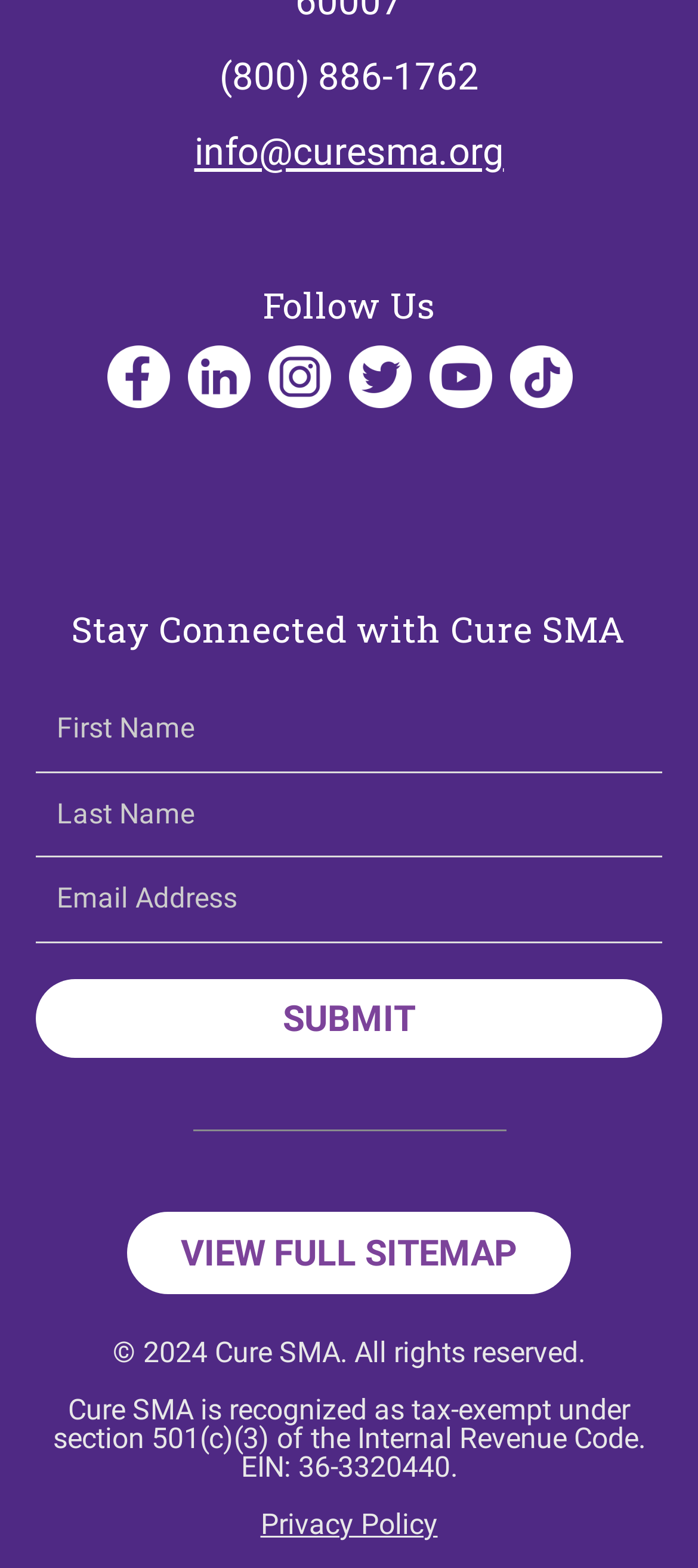Could you highlight the region that needs to be clicked to execute the instruction: "Click on the link to view all titles starting with M"?

None